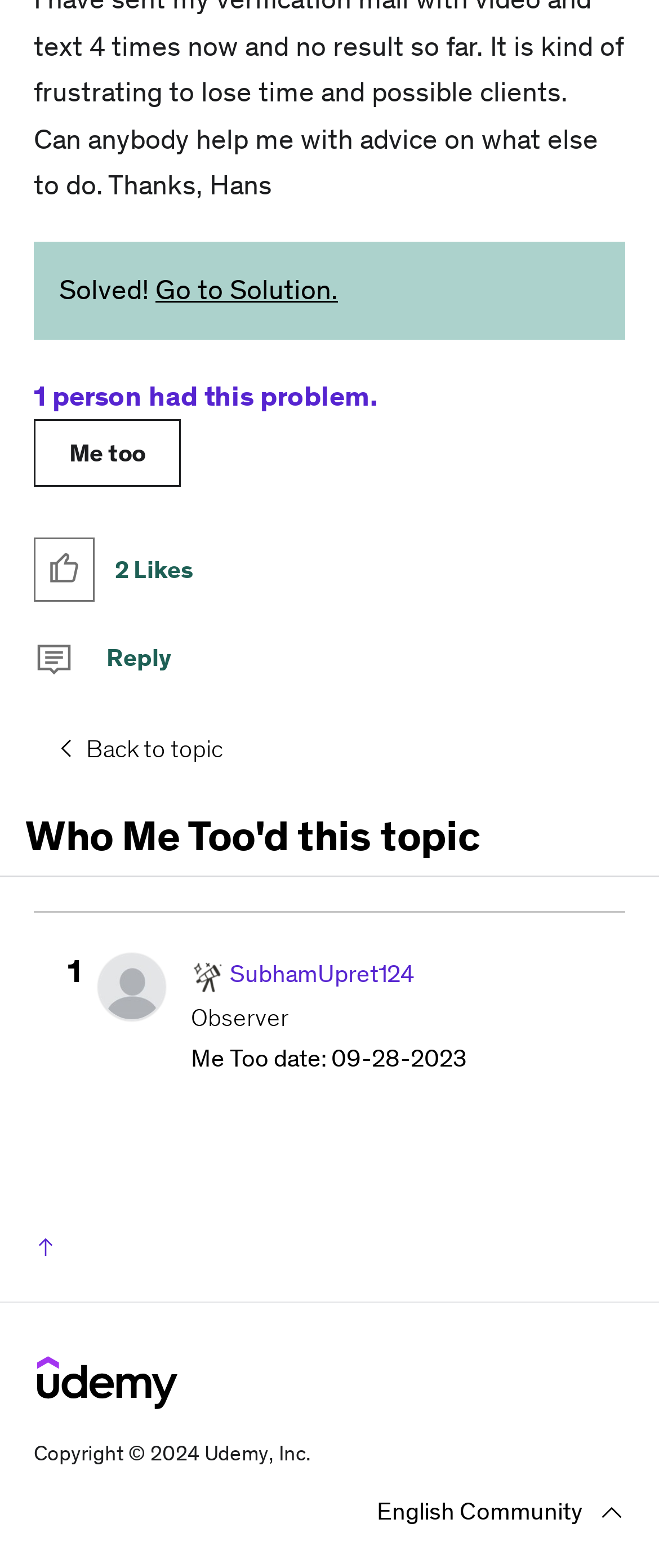Who Me Too'd this topic?
Please provide a single word or phrase in response based on the screenshot.

SubhamUpret124